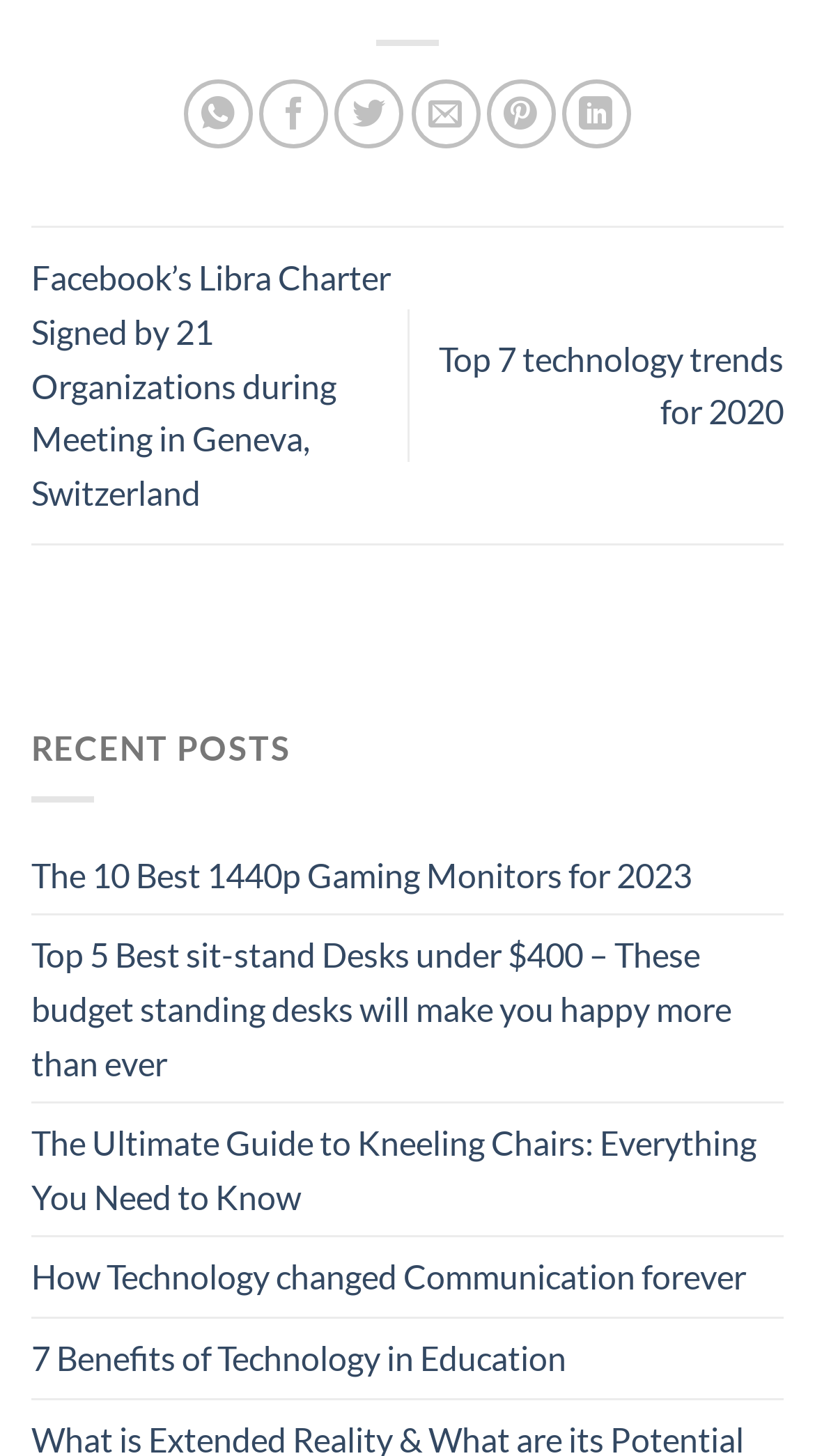Please determine the bounding box coordinates of the element to click on in order to accomplish the following task: "Read Facebook’s Libra Charter Signed by 21 Organizations during Meeting in Geneva, Switzerland". Ensure the coordinates are four float numbers ranging from 0 to 1, i.e., [left, top, right, bottom].

[0.038, 0.177, 0.479, 0.351]